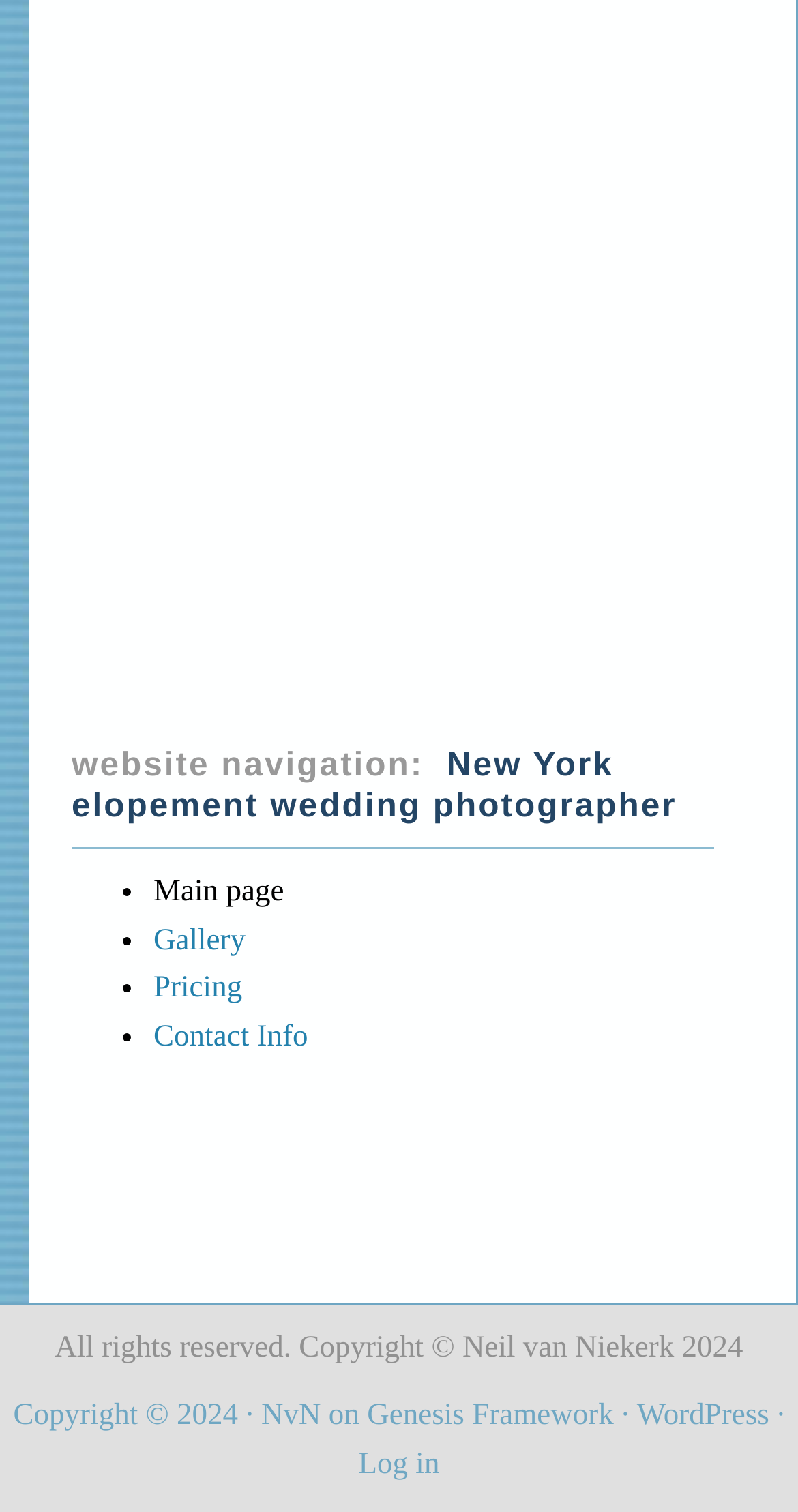What is the framework used for the website?
Based on the image content, provide your answer in one word or a short phrase.

Genesis Framework